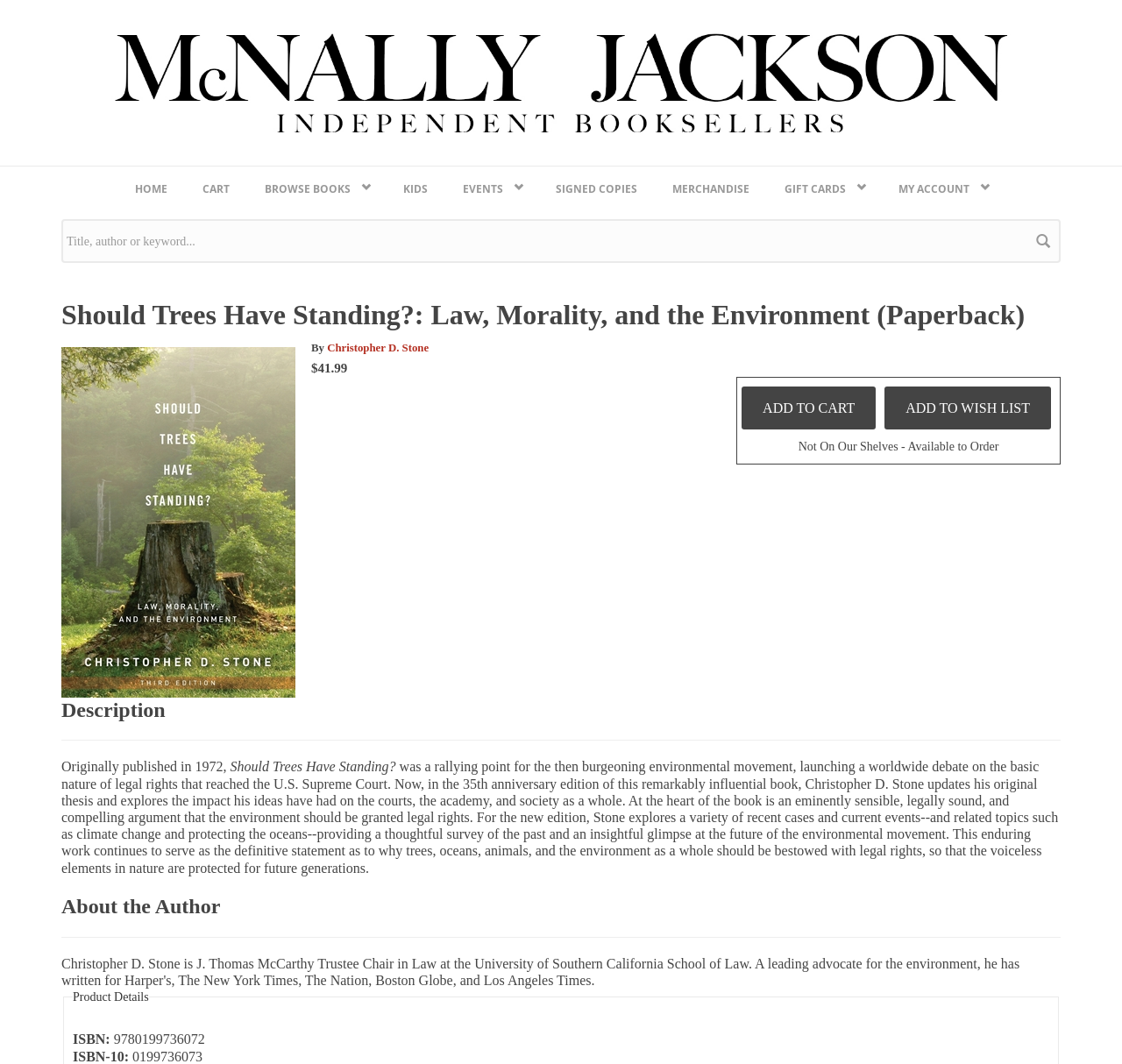Pinpoint the bounding box coordinates of the area that should be clicked to complete the following instruction: "Add to cart". The coordinates must be given as four float numbers between 0 and 1, i.e., [left, top, right, bottom].

[0.661, 0.363, 0.781, 0.404]